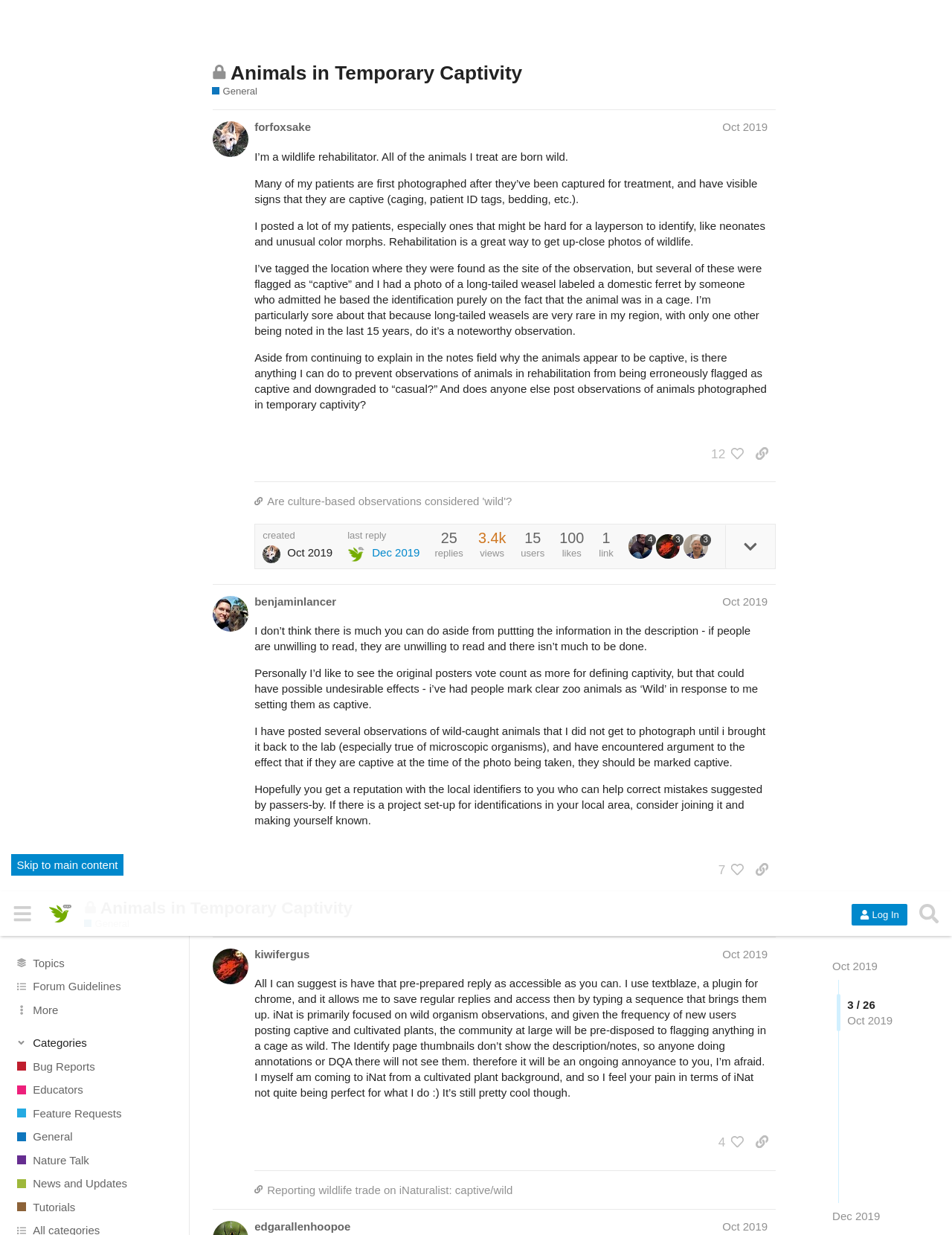What is the name of the forum?
Please answer using one word or phrase, based on the screenshot.

iNaturalist Community Forum